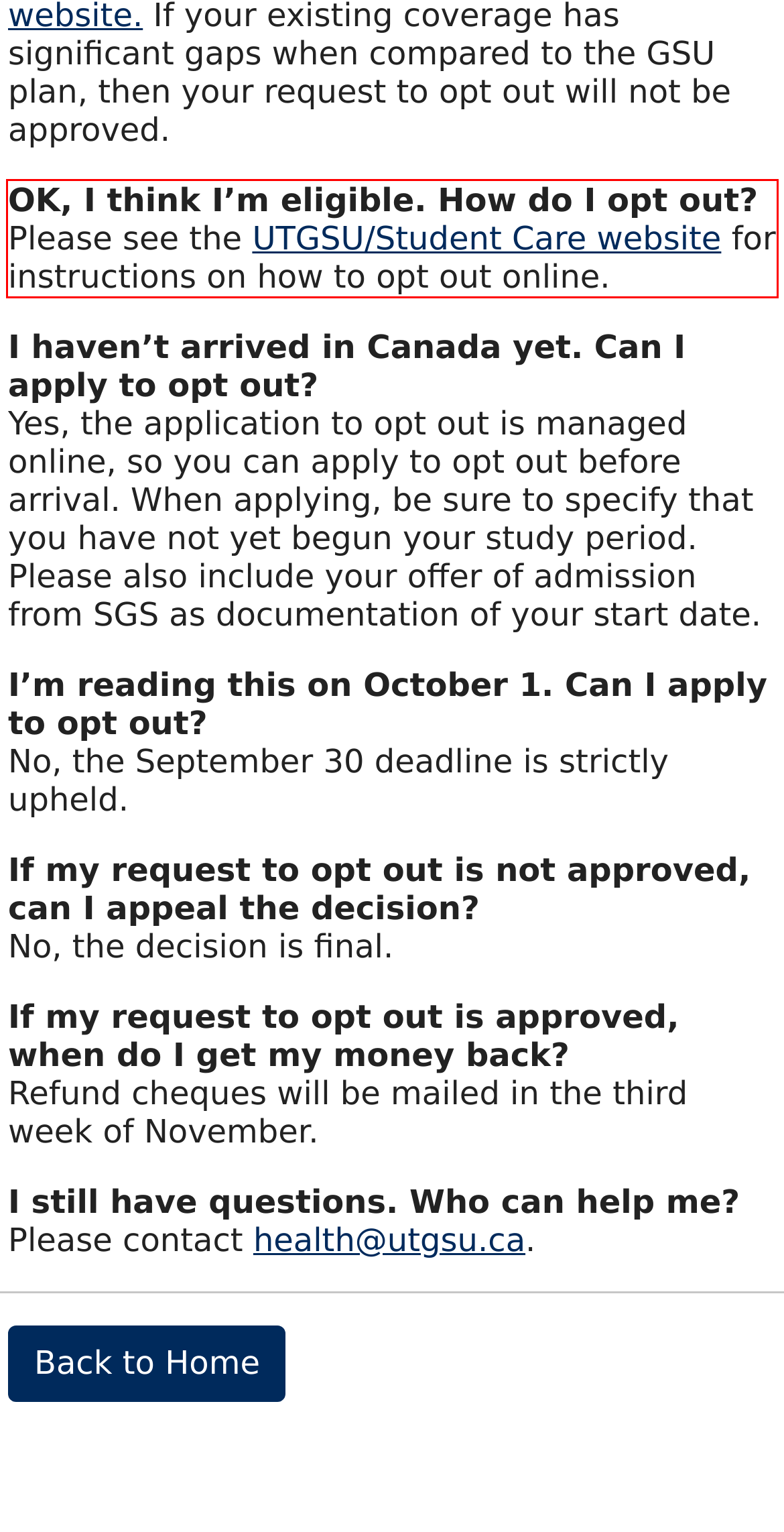You are provided with a screenshot of a webpage containing a red bounding box. Please extract the text enclosed by this red bounding box.

OK, I think I’m eligible. How do I opt out? Please see the UTGSU/Student Care website for instructions on how to opt out online.